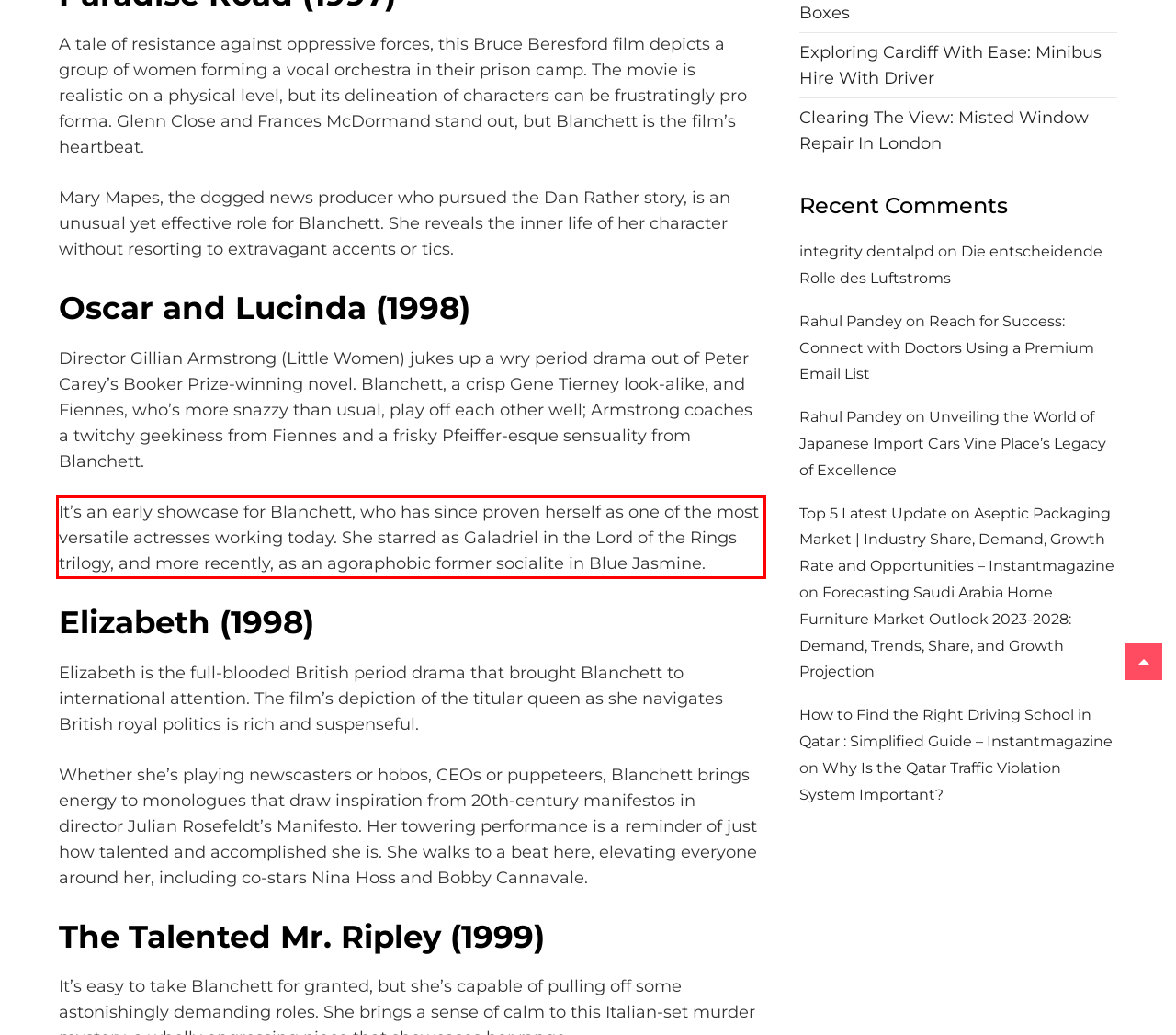You are provided with a screenshot of a webpage featuring a red rectangle bounding box. Extract the text content within this red bounding box using OCR.

It’s an early showcase for Blanchett, who has since proven herself as one of the most versatile actresses working today. She starred as Galadriel in the Lord of the Rings trilogy, and more recently, as an agoraphobic former socialite in Blue Jasmine.